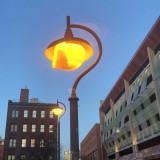Provide your answer in one word or a succinct phrase for the question: 
What color is the light emitted by the lamp?

Yellow